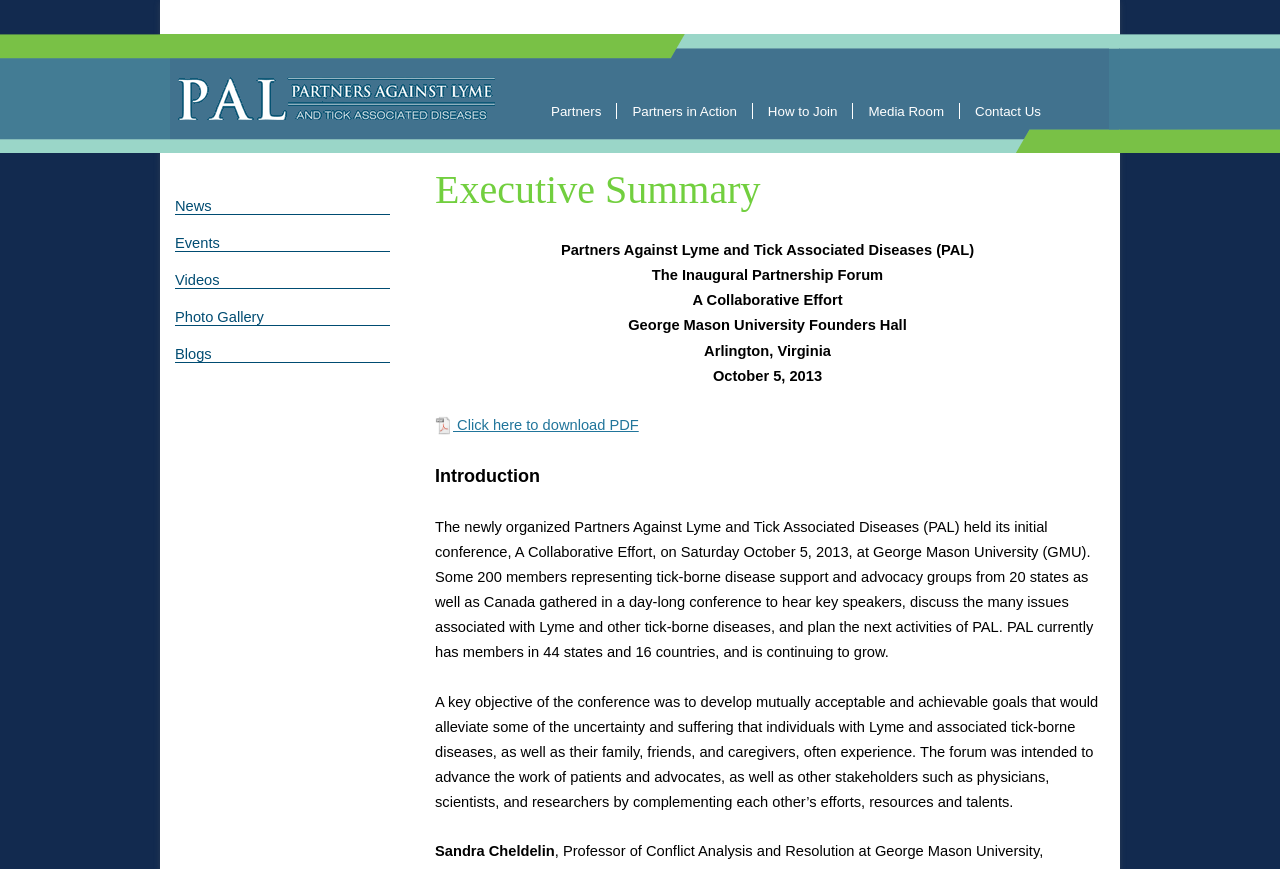Use a single word or phrase to answer this question: 
How many states are represented by PAL members?

44